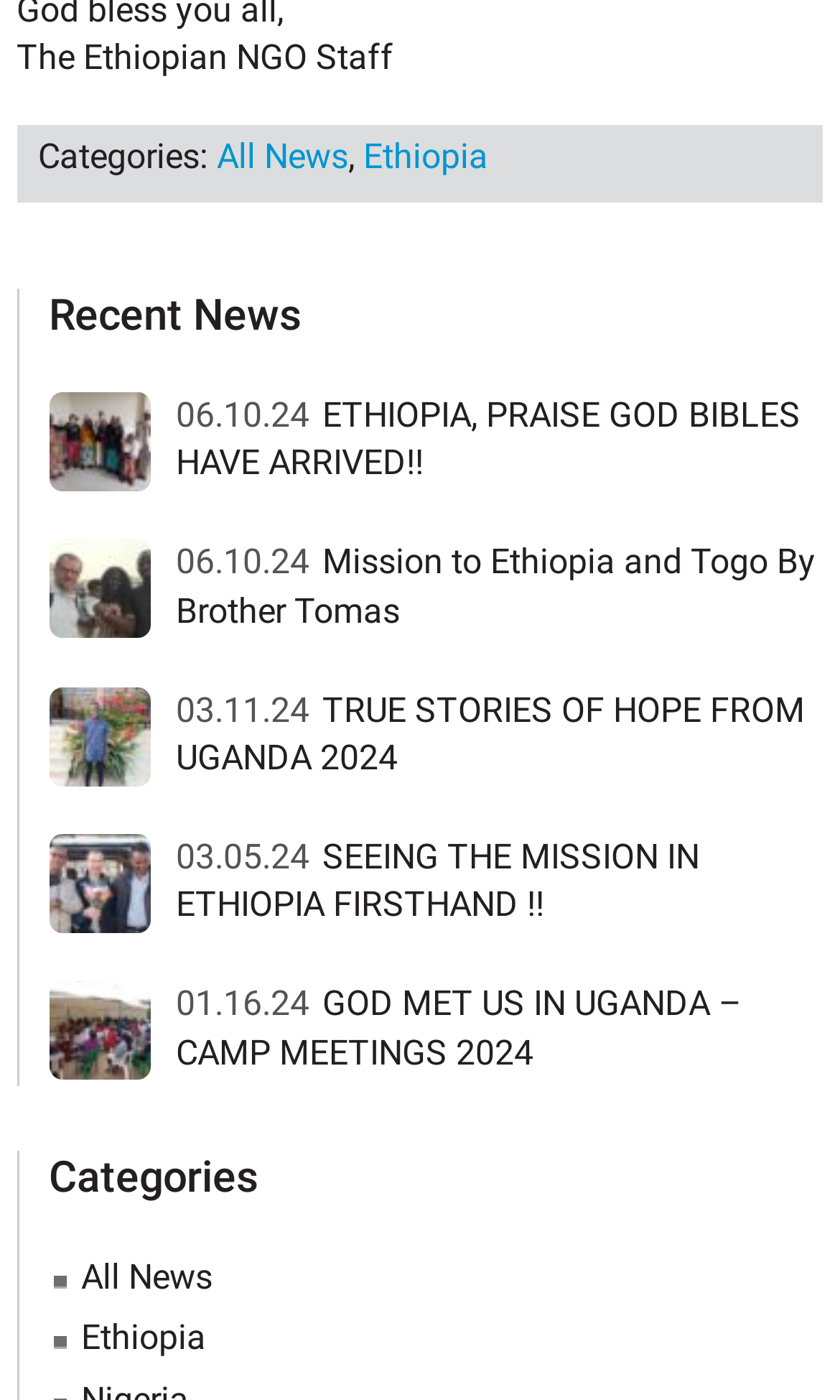Identify the bounding box coordinates of the region that needs to be clicked to carry out this instruction: "read the article 'ETHIOPIA, PRAISE GOD BIBLES HAVE ARRIVED!!'". Provide these coordinates as four float numbers ranging from 0 to 1, i.e., [left, top, right, bottom].

[0.058, 0.28, 0.21, 0.354]